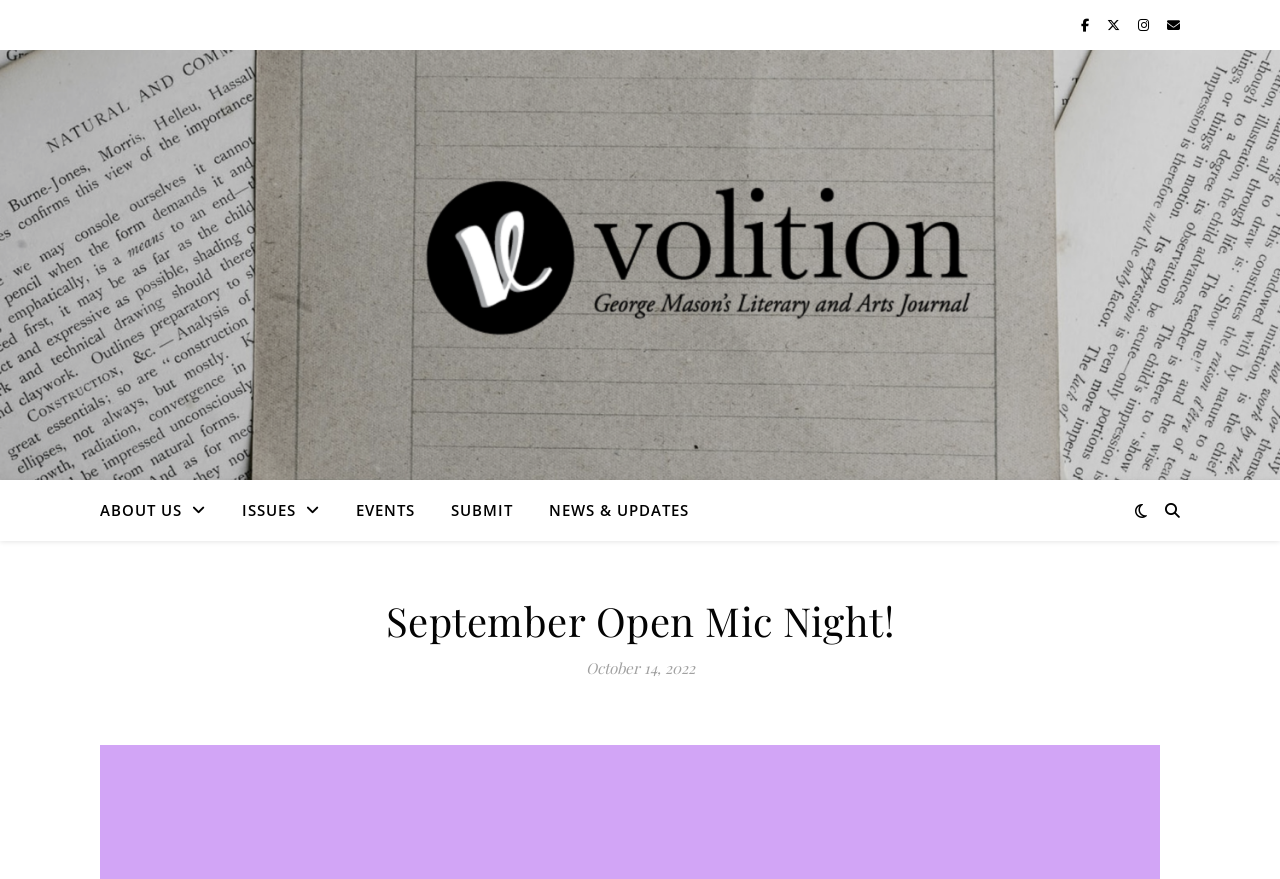How many navigation links are below the header?
Provide a concise answer using a single word or phrase based on the image.

5